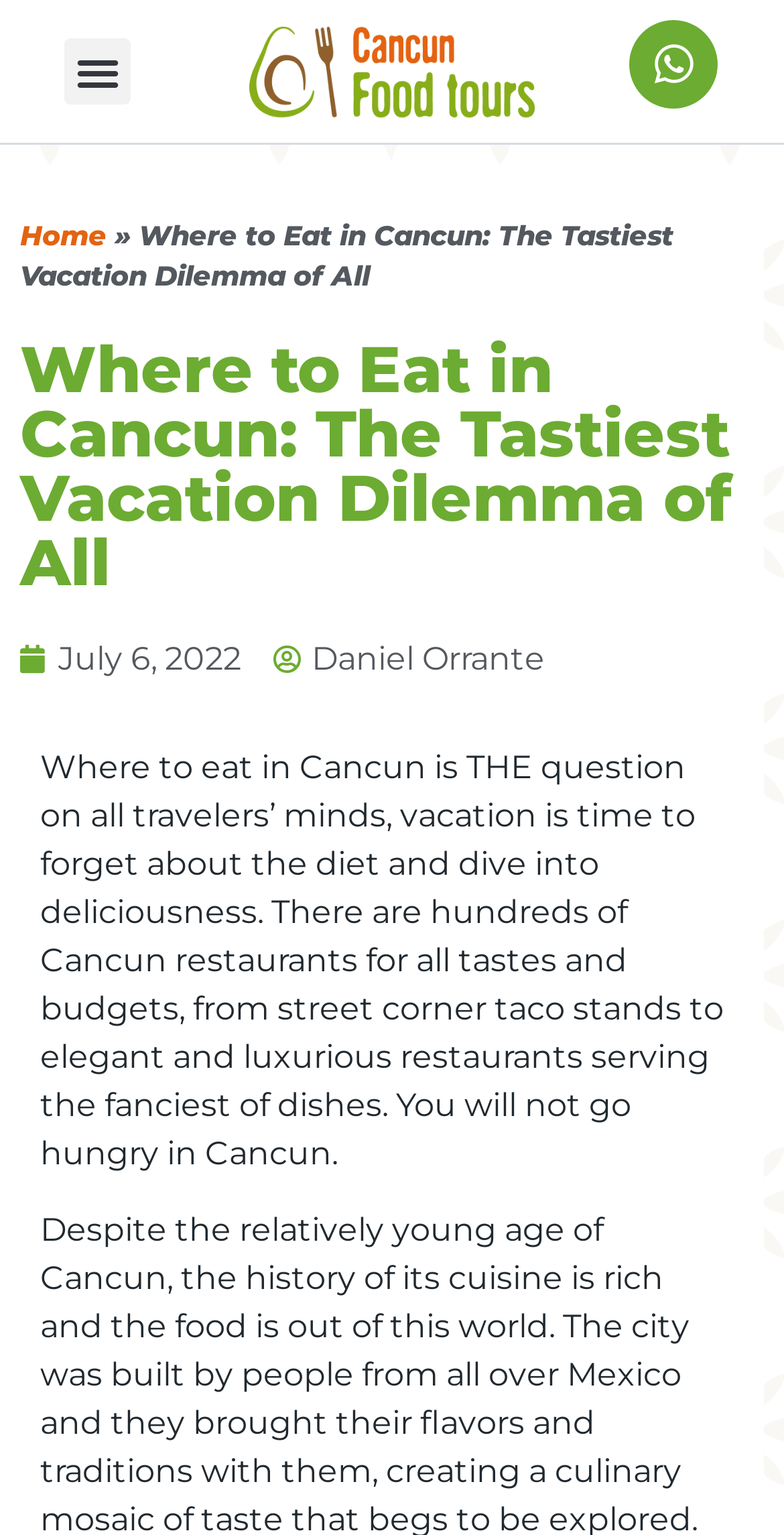What is the purpose of the 'Menu Toggle' button?
Look at the image and respond with a single word or a short phrase.

To show or hide the menu